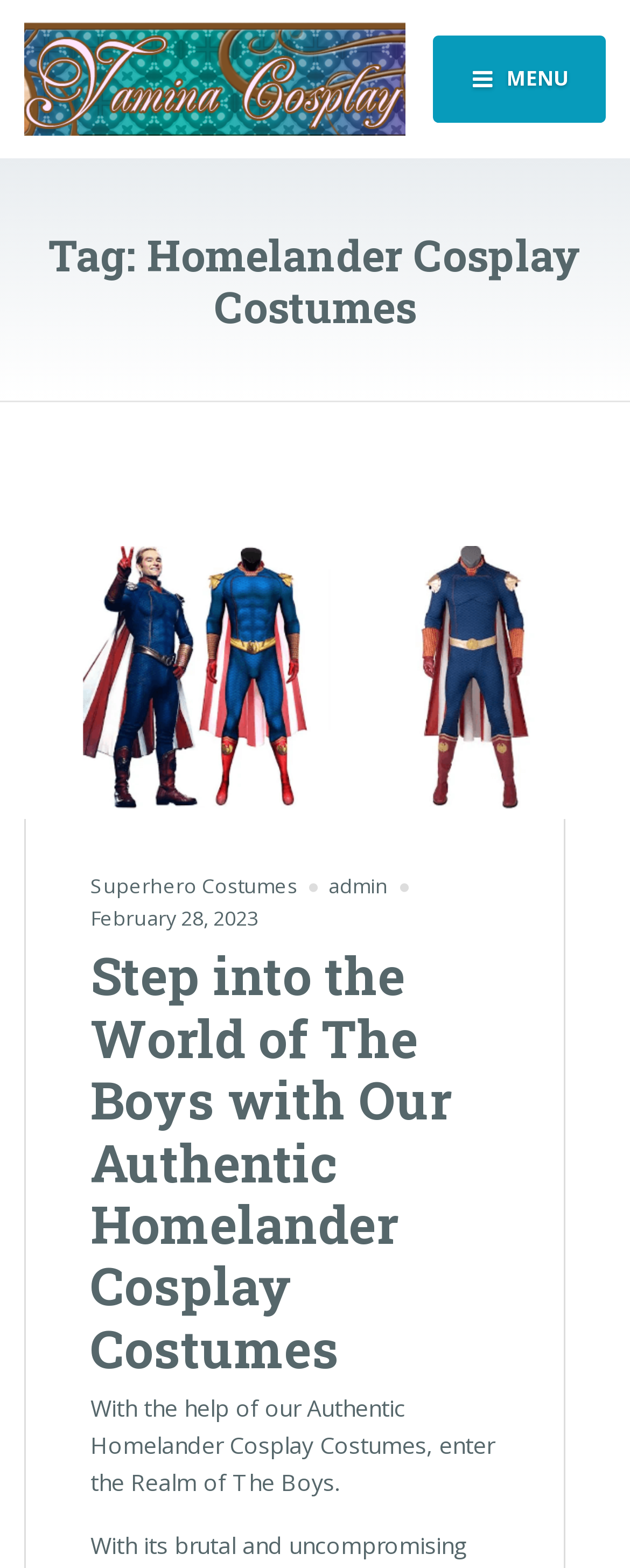Locate the bounding box of the user interface element based on this description: "February 28, 2023".

[0.144, 0.577, 0.41, 0.595]